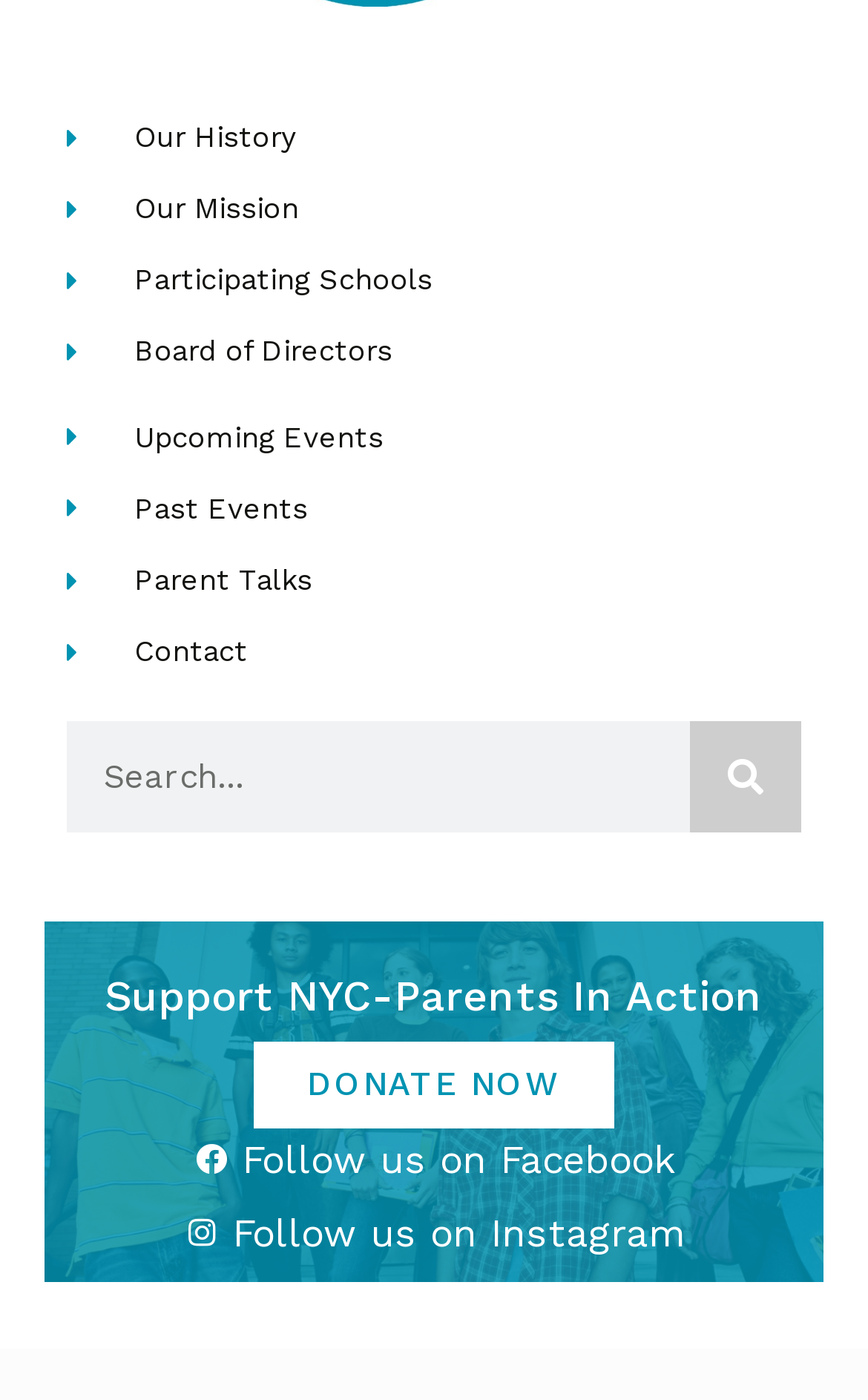Determine the bounding box coordinates of the clickable region to follow the instruction: "Donate now".

[0.292, 0.744, 0.708, 0.806]